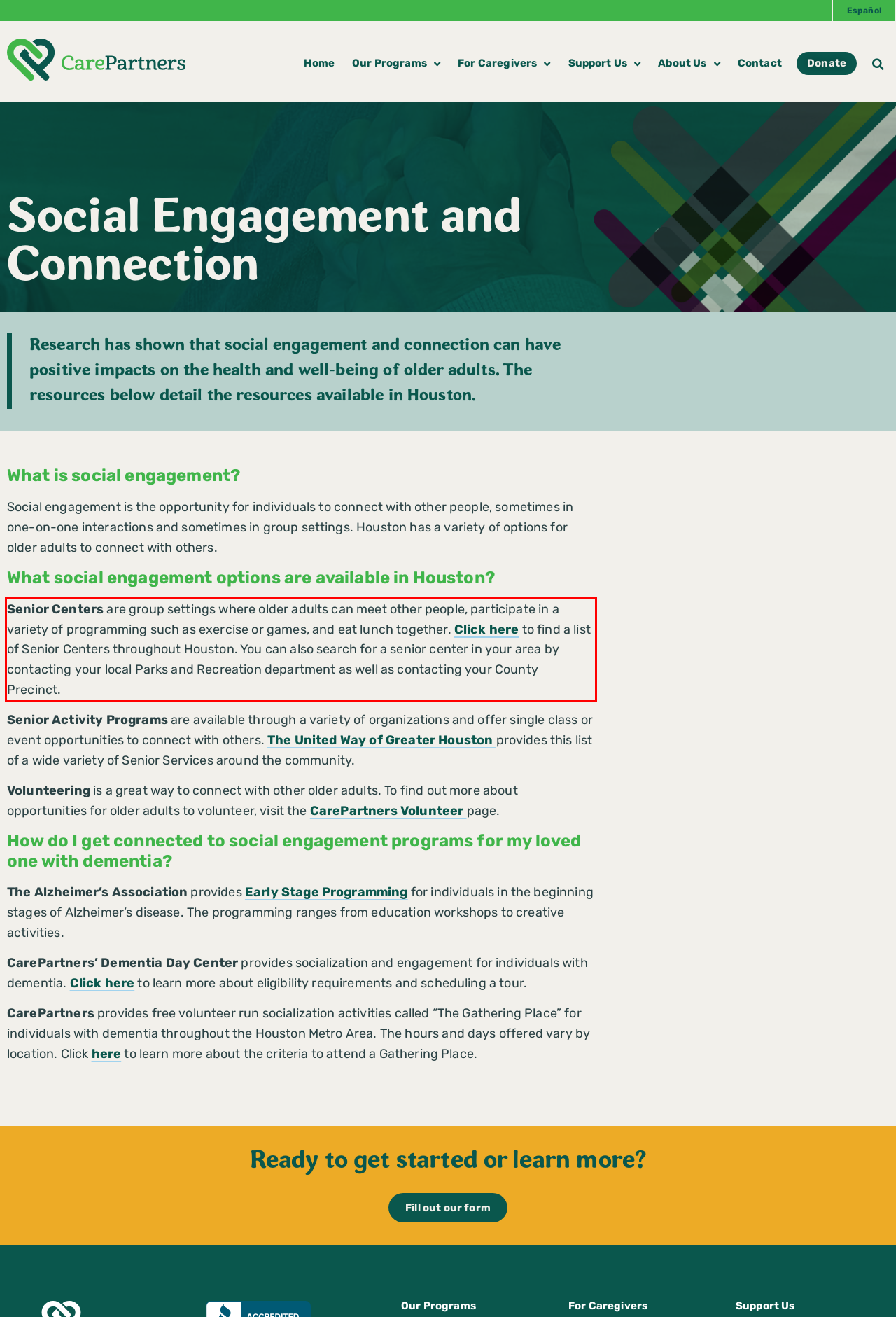You are provided with a screenshot of a webpage containing a red bounding box. Please extract the text enclosed by this red bounding box.

Senior Centers are group settings where older adults can meet other people, participate in a variety of programming such as exercise or games, and eat lunch together. Click here to find a list of Senior Centers throughout Houston. You can also search for a senior center in your area by contacting your local Parks and Recreation department as well as contacting your County Precinct.